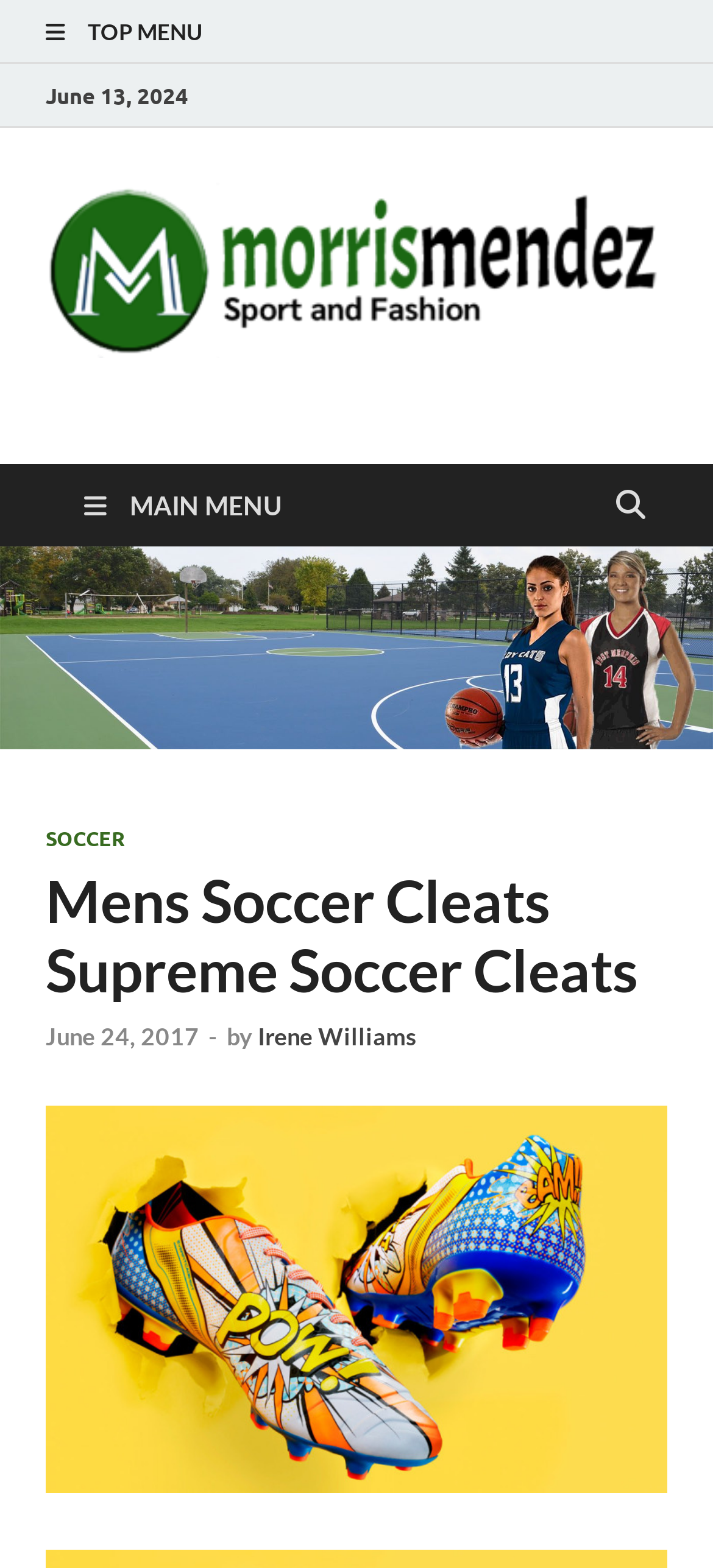Please specify the bounding box coordinates of the clickable section necessary to execute the following command: "View the article by Irene Williams".

[0.362, 0.652, 0.585, 0.67]